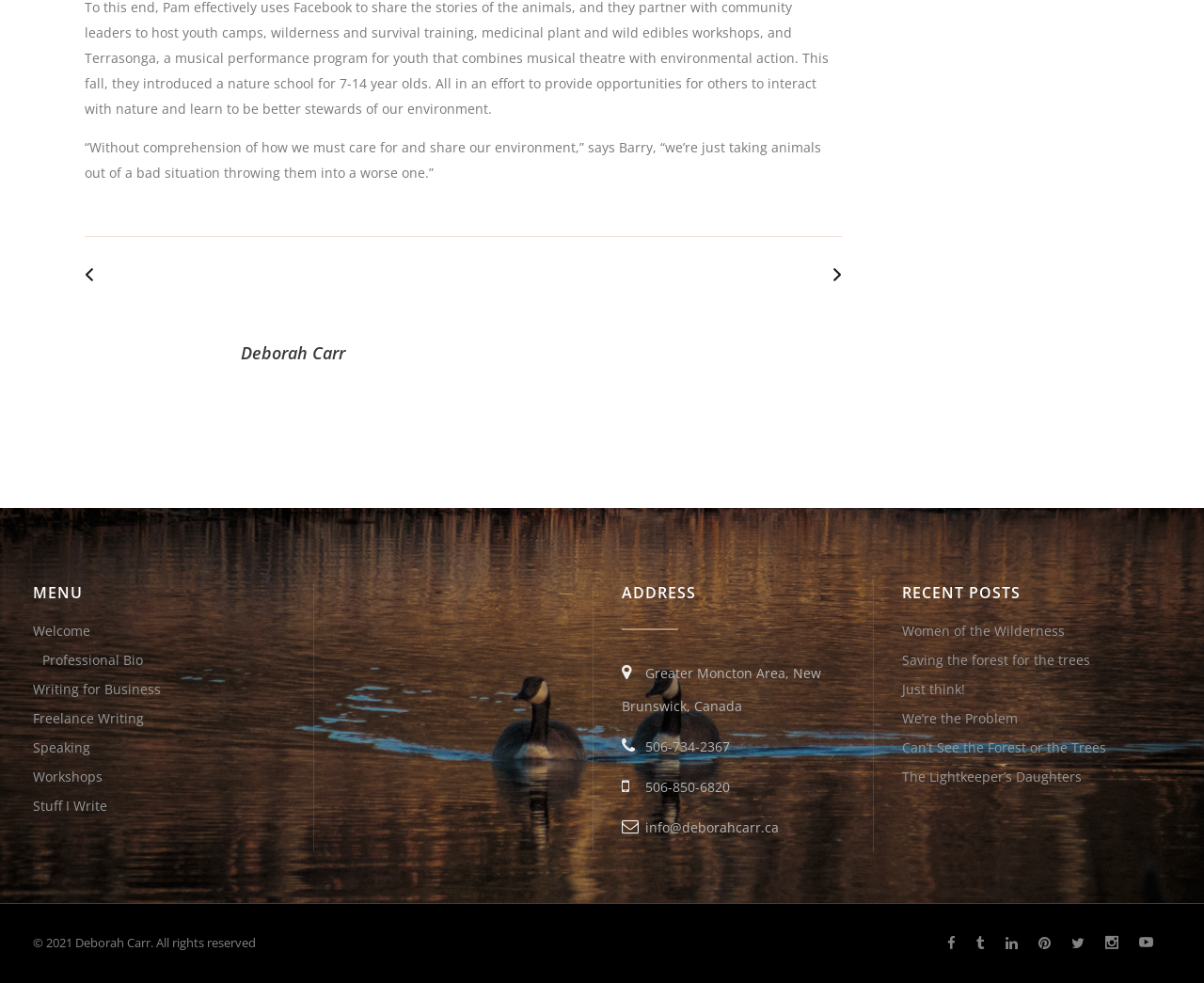Refer to the image and provide a thorough answer to this question:
Where is Deborah Carr located?

The webpage has an 'ADDRESS' section with the text 'Greater Moncton Area, New Brunswick, Canada', indicating Deborah Carr's location.